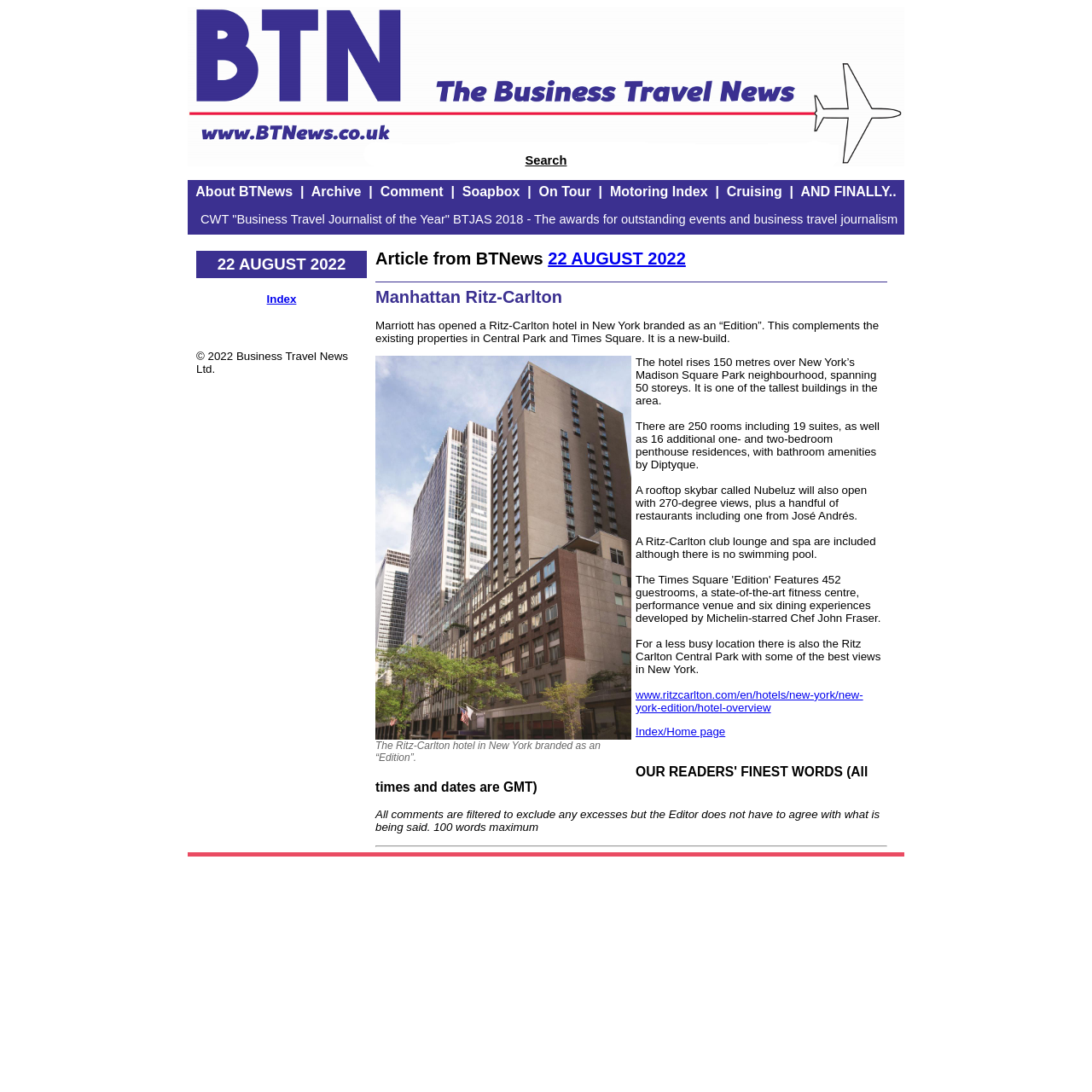Locate the bounding box coordinates of the clickable area needed to fulfill the instruction: "Go to the index page".

[0.244, 0.268, 0.271, 0.28]